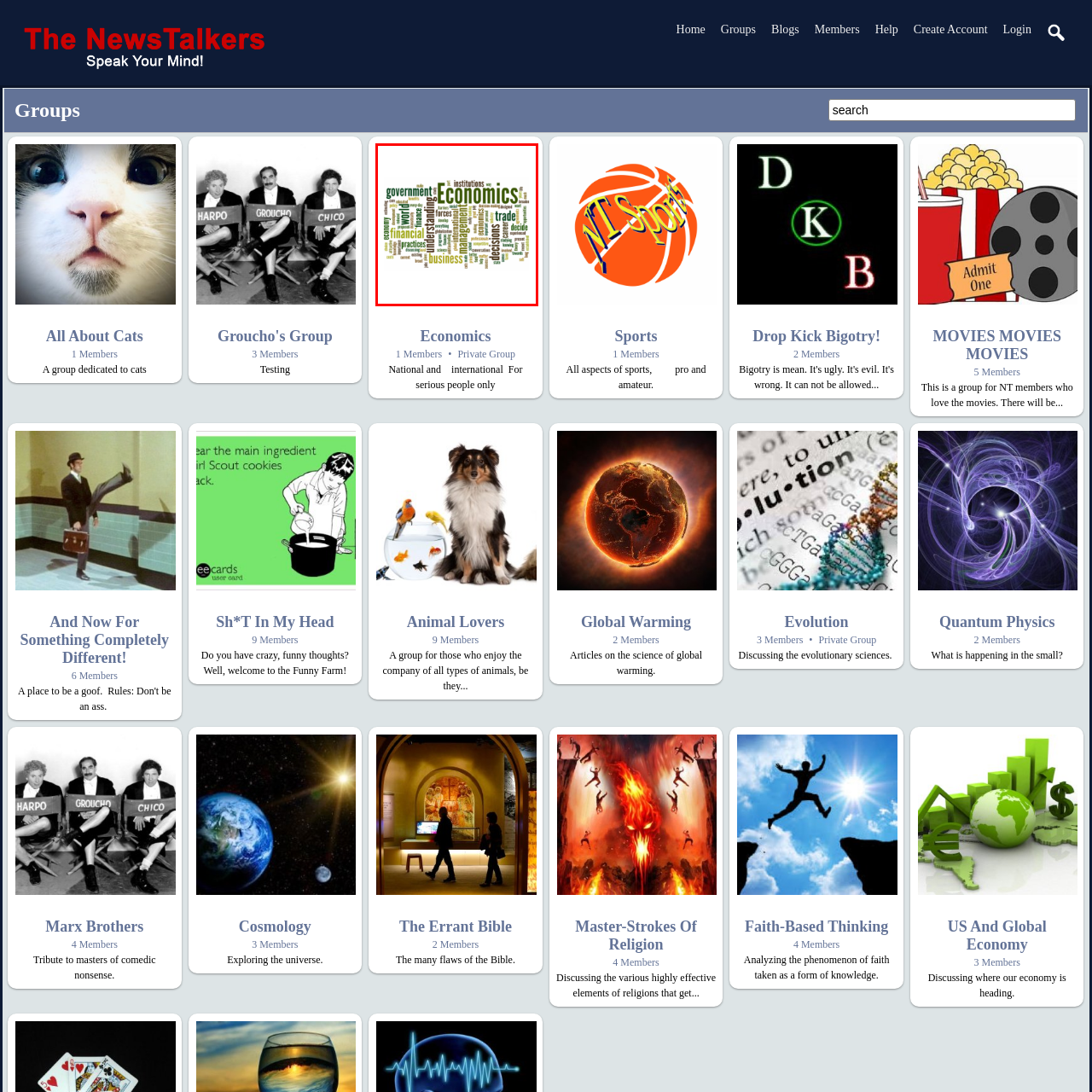Observe the image within the red bounding box carefully and provide an extensive answer to the following question using the visual cues: What is the purpose of the word cloud?

The purpose of the word cloud is to invite viewers to explore the depth and breadth of the field of economics, encouraging an understanding of its impact on everyday life and global interactions, as suggested by the caption.